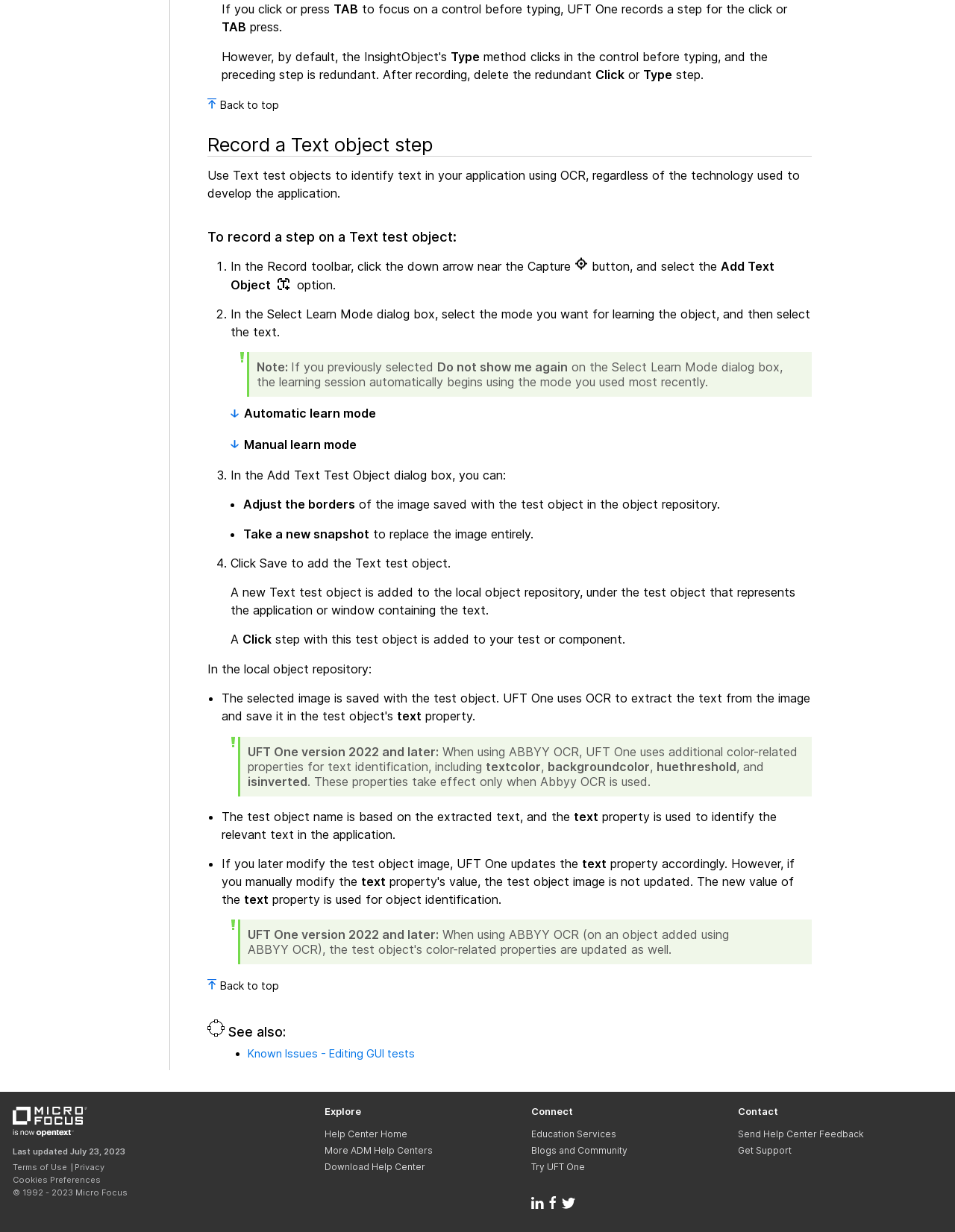Provide a single word or phrase to answer the given question: 
What is the default behavior of UFT One when using ABBYY OCR?

Uses additional color-related properties